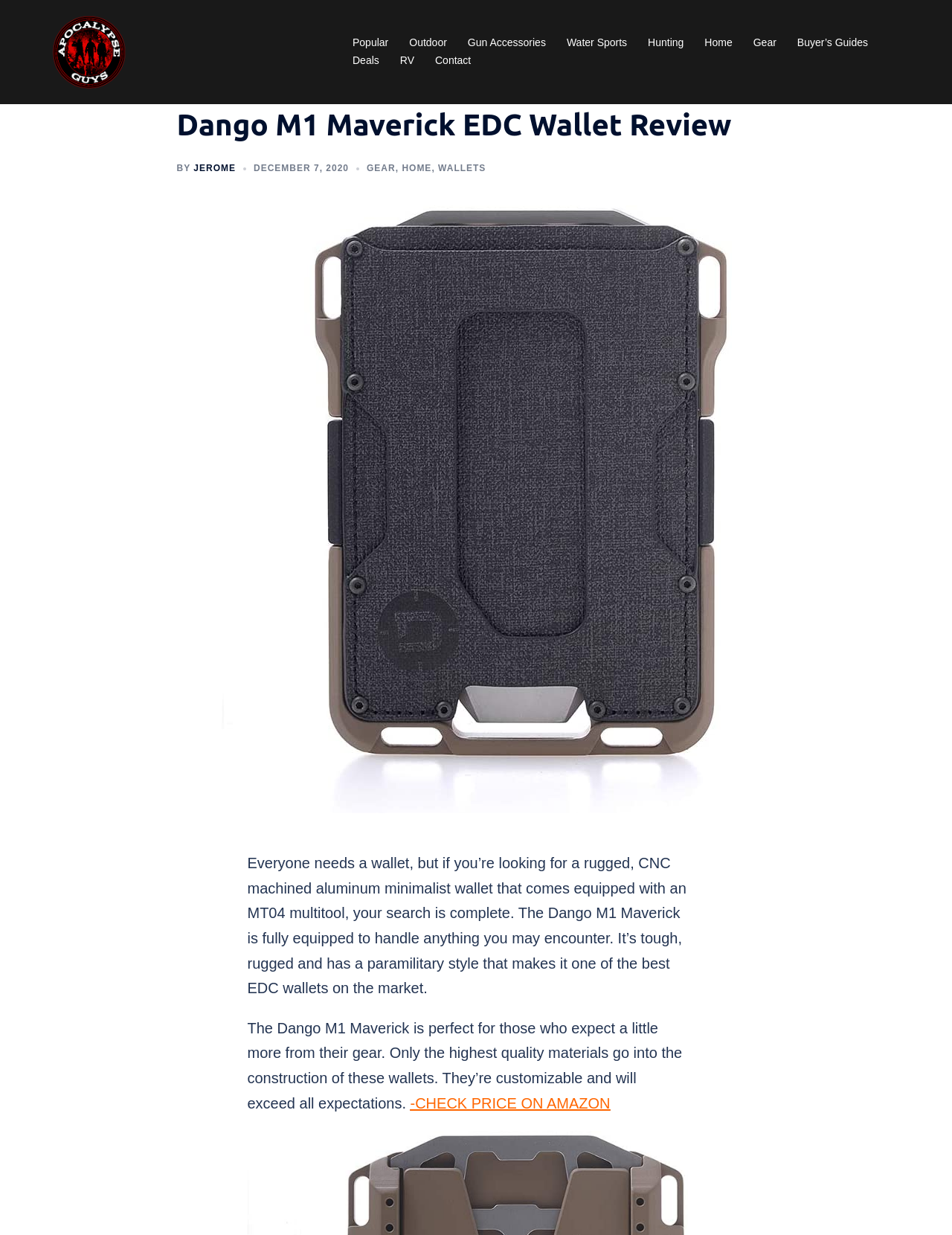Determine the bounding box coordinates of the clickable region to carry out the instruction: "Click on the Apocalypse Guys link".

[0.055, 0.035, 0.133, 0.048]